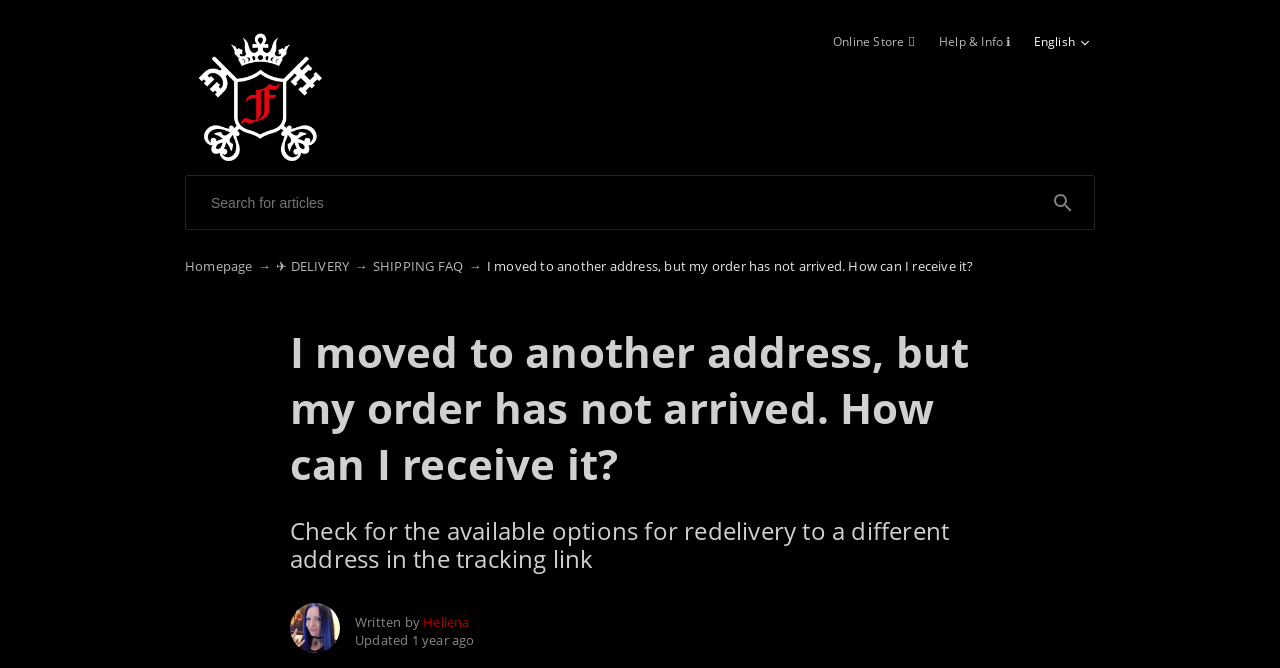Who wrote the article?
Look at the image and respond with a single word or a short phrase.

Hellena